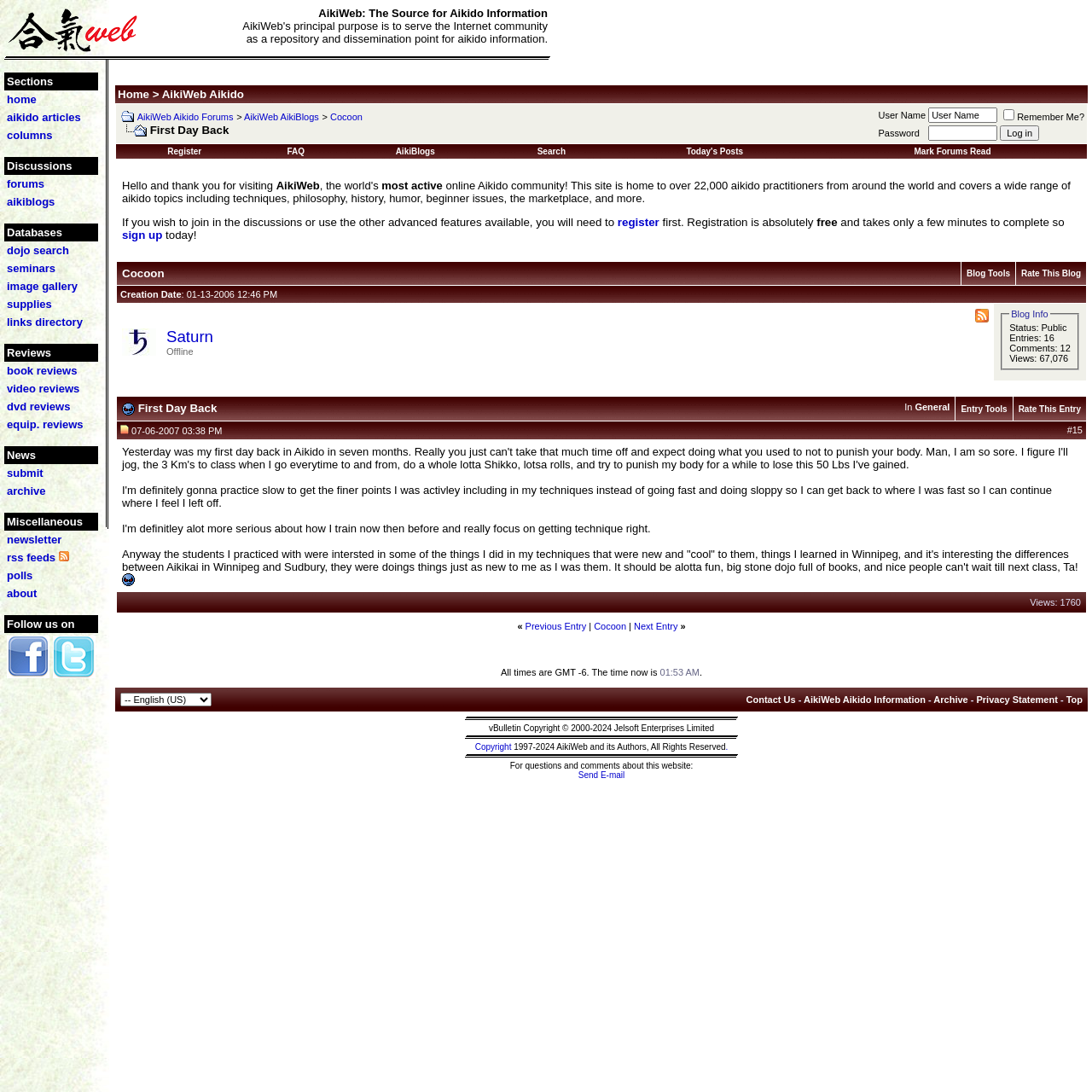Please find and report the bounding box coordinates of the element to click in order to perform the following action: "Read 'book reviews'". The coordinates should be expressed as four float numbers between 0 and 1, in the format [left, top, right, bottom].

[0.006, 0.334, 0.071, 0.345]